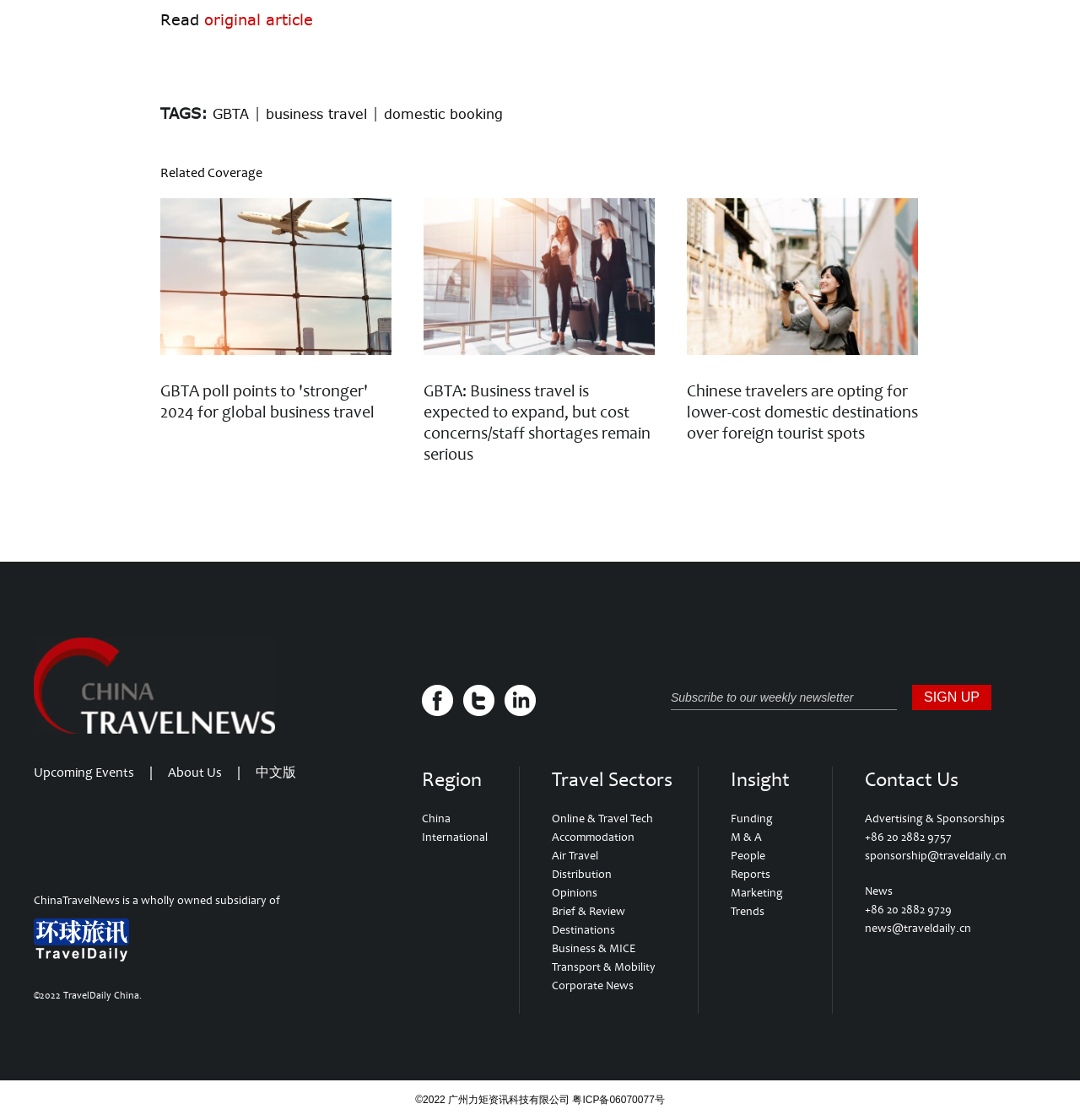Please identify the bounding box coordinates of the element I should click to complete this instruction: 'Subscribe to the weekly newsletter'. The coordinates should be given as four float numbers between 0 and 1, like this: [left, top, right, bottom].

[0.621, 0.612, 0.83, 0.634]